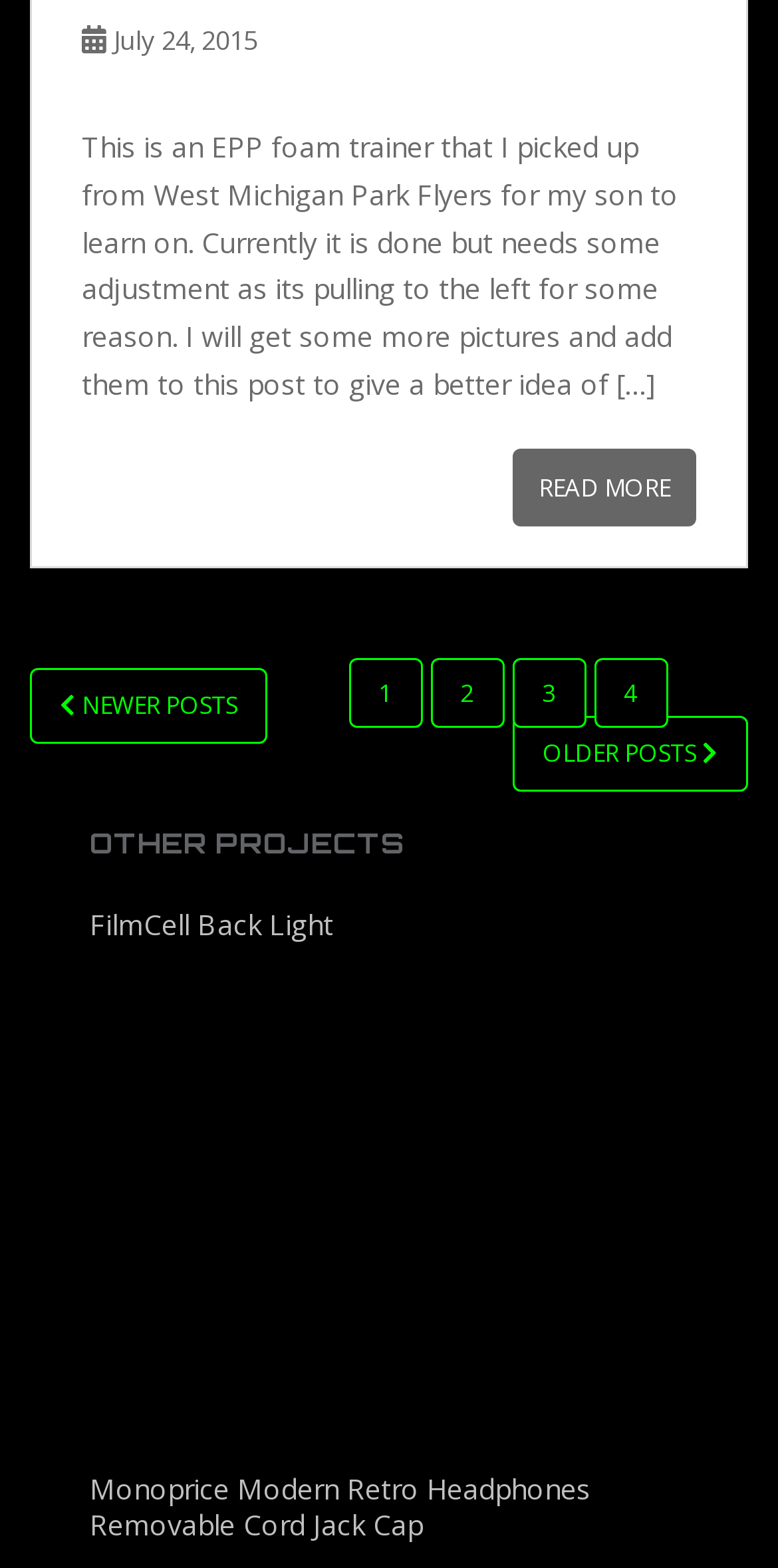Please predict the bounding box coordinates (top-left x, top-left y, bottom-right x, bottom-right y) for the UI element in the screenshot that fits the description: How to Mine Bitcoin?

None